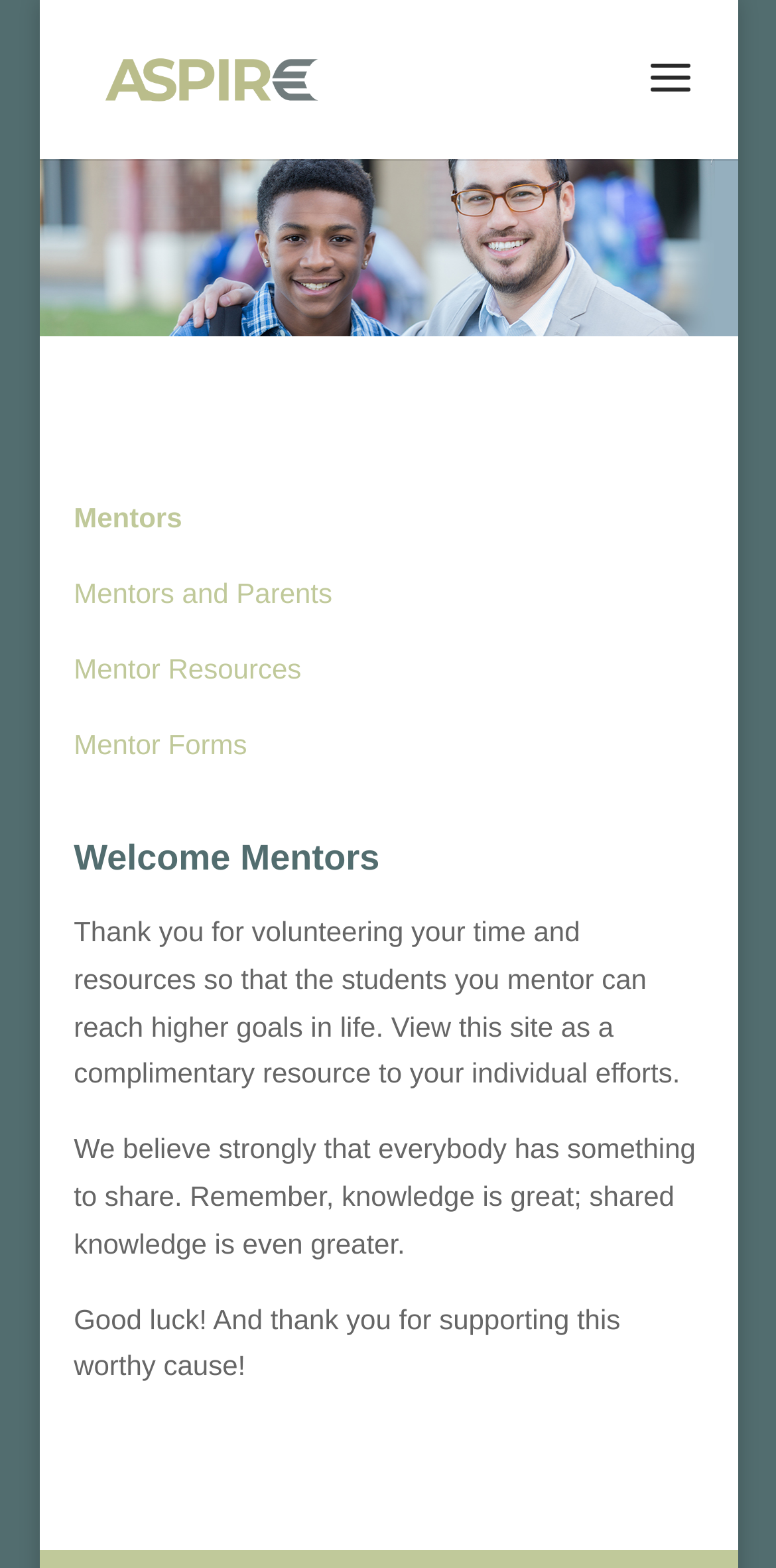Offer a detailed explanation of the webpage layout and contents.

The webpage is about mentors and resources related to ASPIRE. At the top left, there is a link to ASPIRE, accompanied by an image with the same name. Below this, there is a main article section that occupies most of the page. 

In the article section, there are four links aligned vertically on the left side, labeled as "Mentors", "Mentors and Parents", "Mentor Resources", and "Mentor Forms". To the right of these links, there is a heading that reads "Welcome Mentors". 

Below the heading, there are three paragraphs of text. The first paragraph expresses gratitude to mentors for volunteering their time and resources to help students achieve their goals. The second paragraph emphasizes the importance of sharing knowledge. The third paragraph wishes mentors good luck and thanks them for supporting a worthy cause.